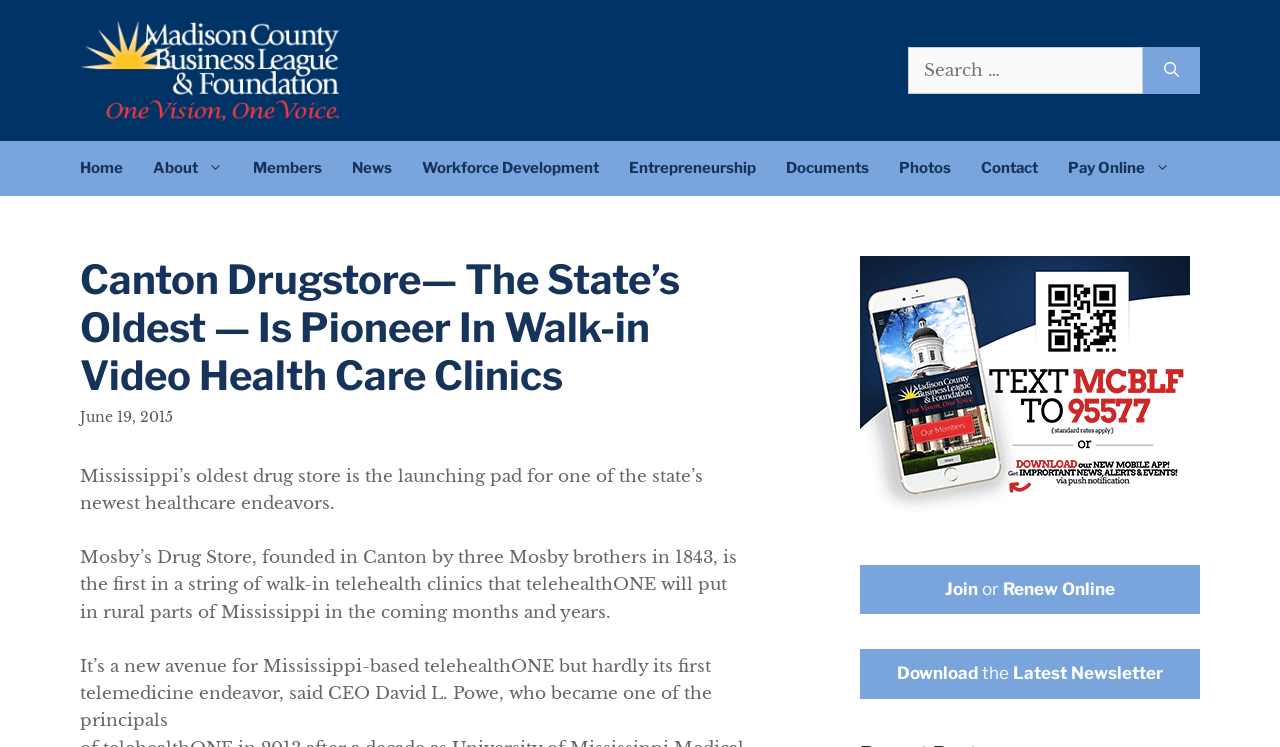Please mark the clickable region by giving the bounding box coordinates needed to complete this instruction: "Search for something".

[0.709, 0.062, 0.893, 0.126]